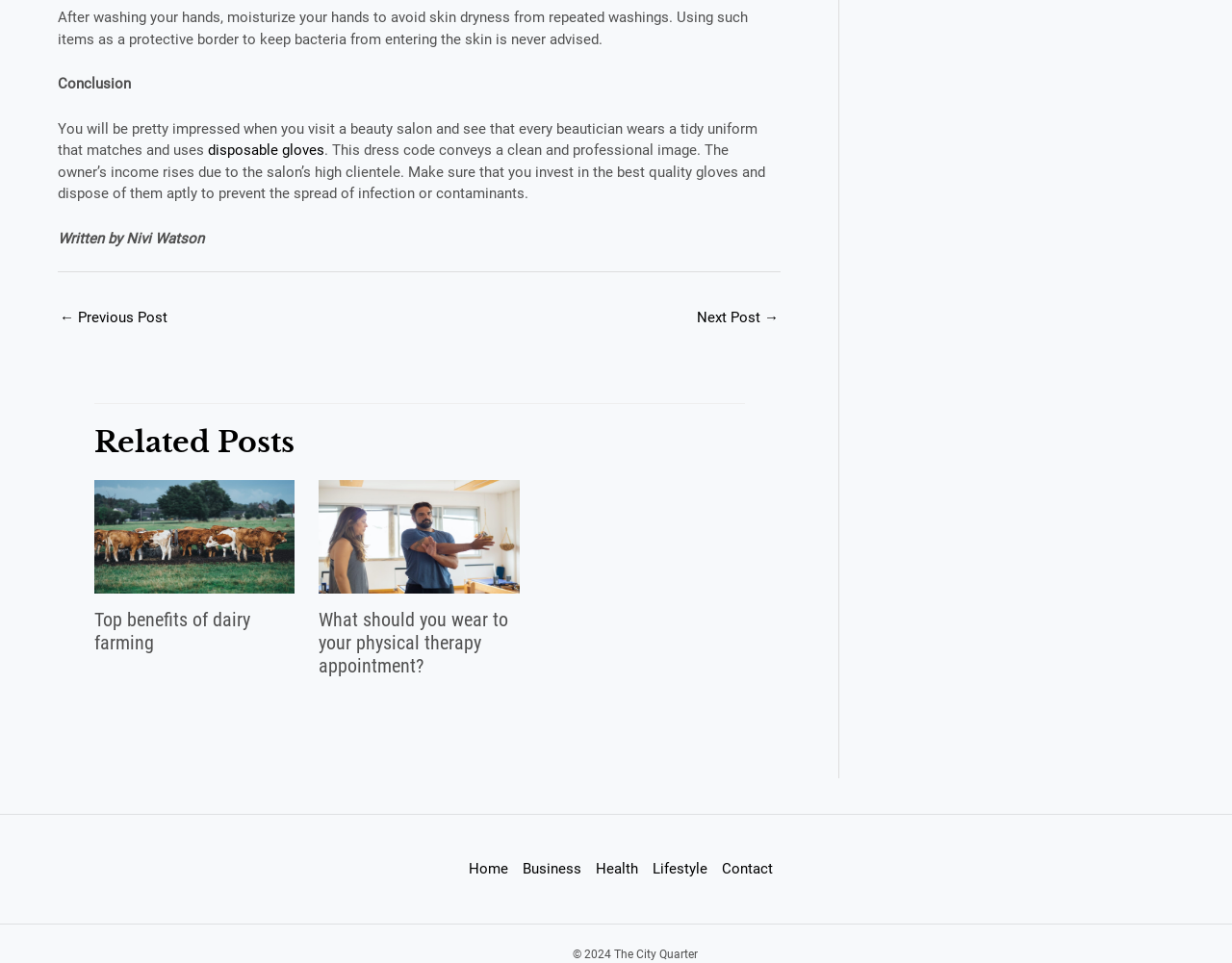Find the bounding box coordinates for the area you need to click to carry out the instruction: "Click on 'disposable gloves'". The coordinates should be four float numbers between 0 and 1, indicated as [left, top, right, bottom].

[0.169, 0.147, 0.263, 0.165]